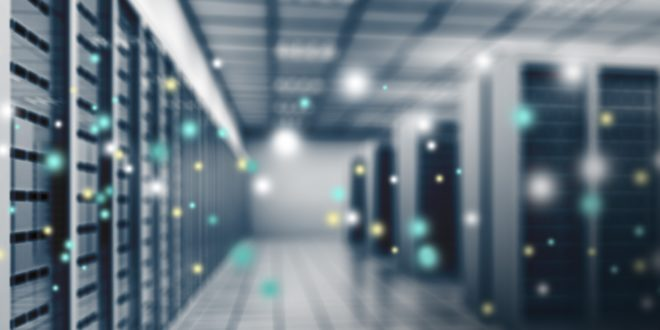Why is maintaining robust server operations important?
Answer the question with a single word or phrase by looking at the picture.

To prevent downtime